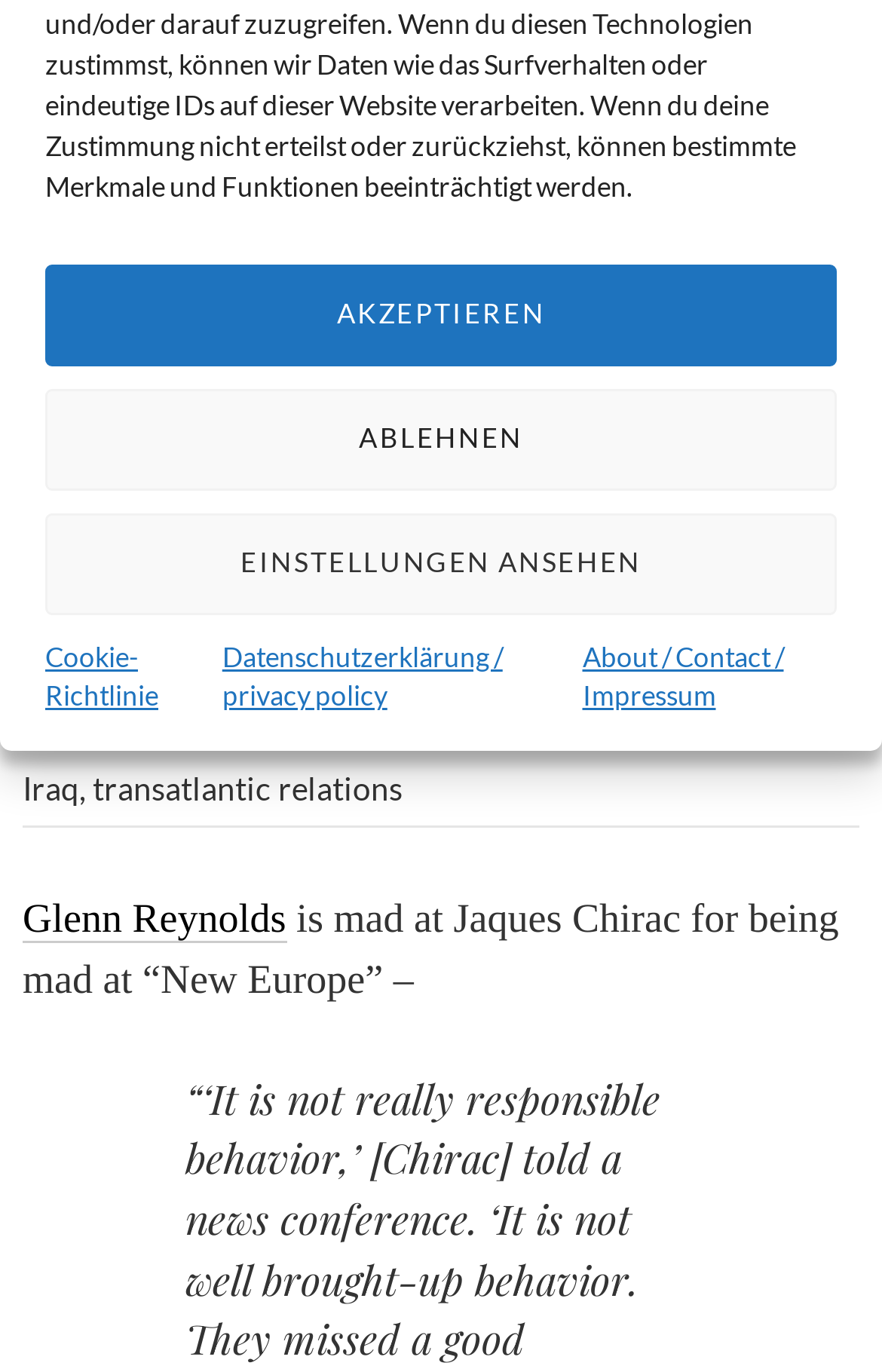Find the bounding box of the web element that fits this description: "19. Februar 2003".

[0.026, 0.435, 0.3, 0.491]